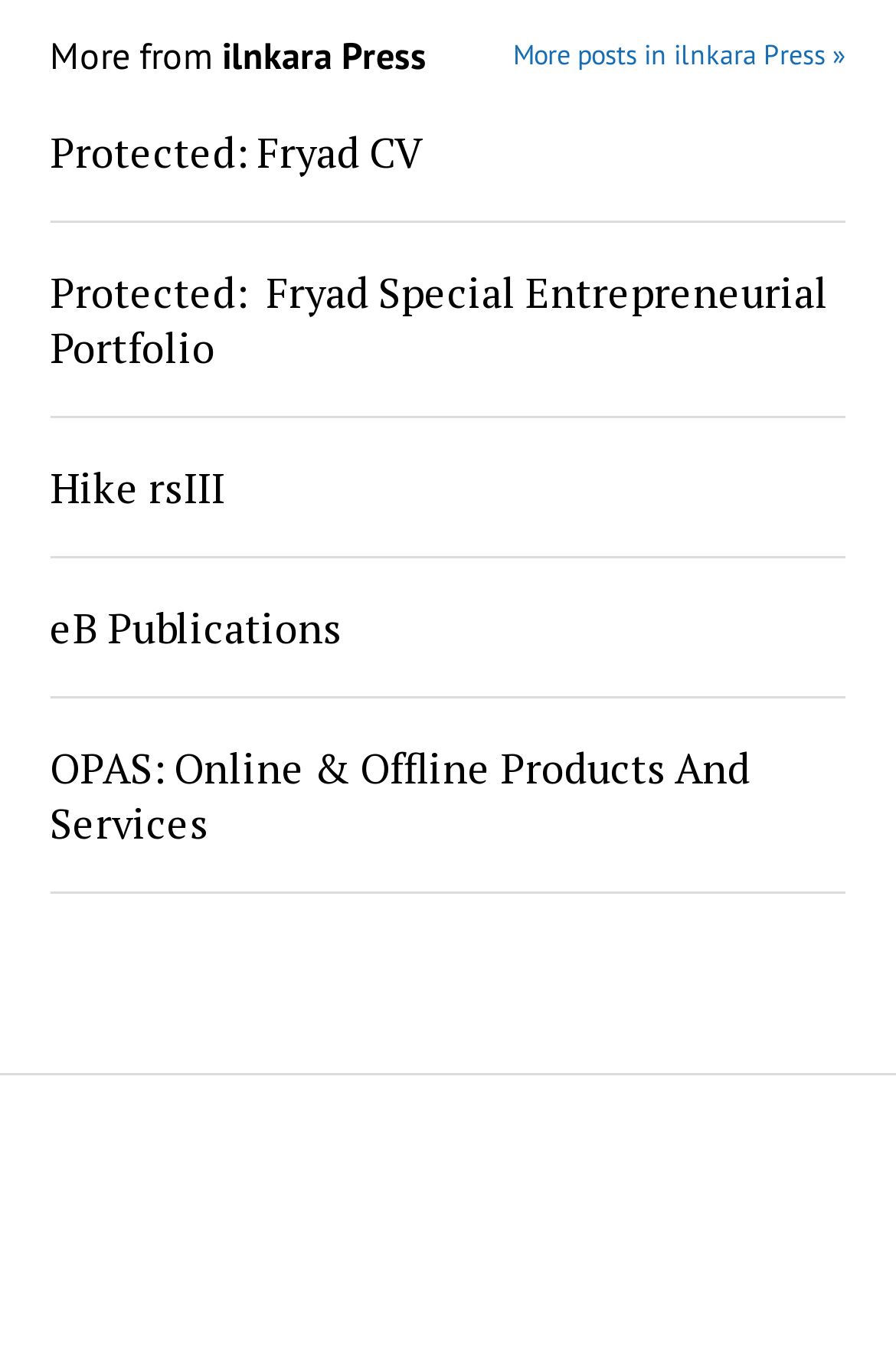What is the last link on the webpage?
Using the image provided, answer with just one word or phrase.

OPAS: Online & Offline Products And Services